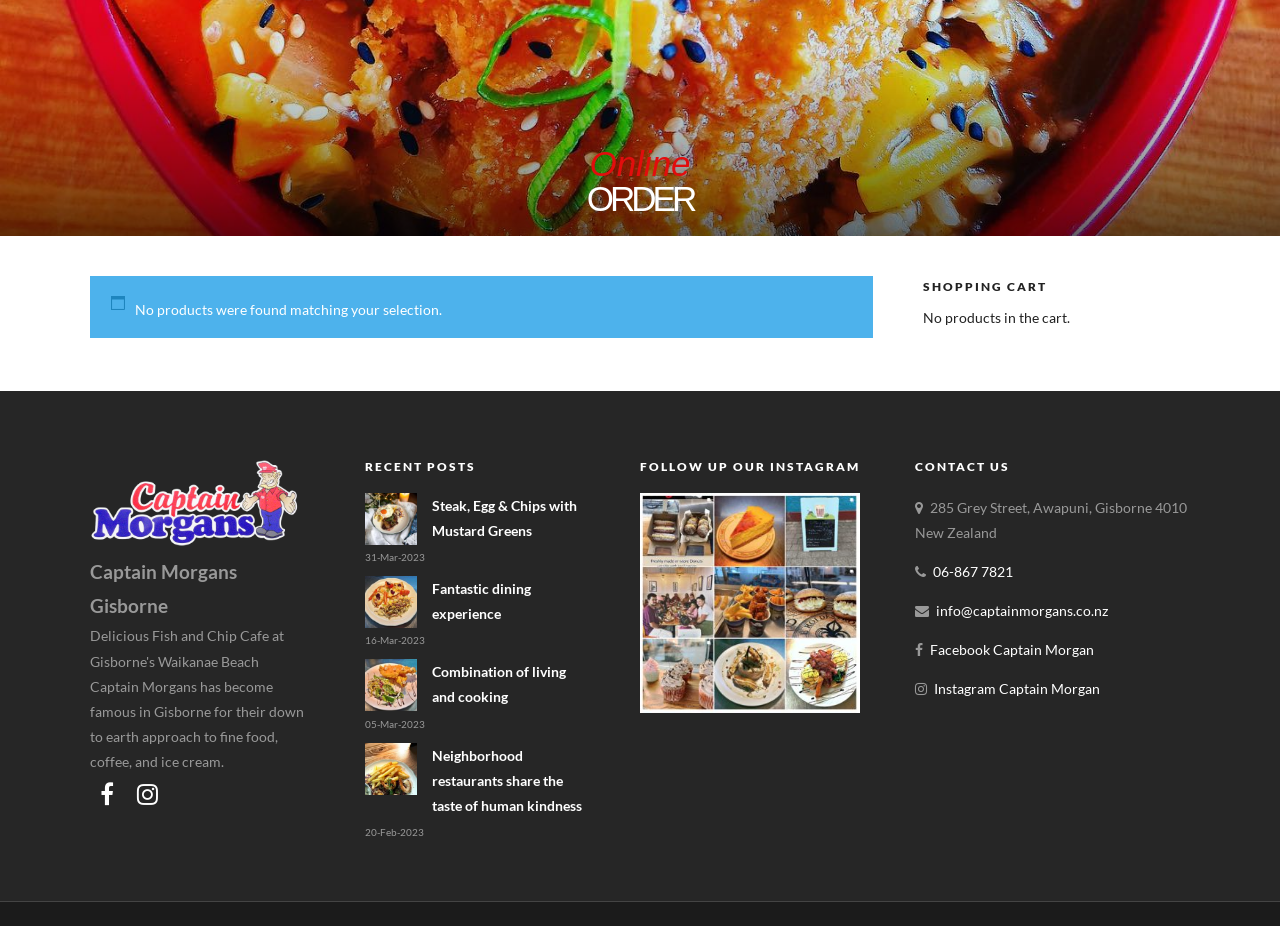Locate the bounding box coordinates of the UI element described by: "title="Instagram"". Provide the coordinates as four float numbers between 0 and 1, formatted as [left, top, right, bottom].

[0.107, 0.844, 0.123, 0.87]